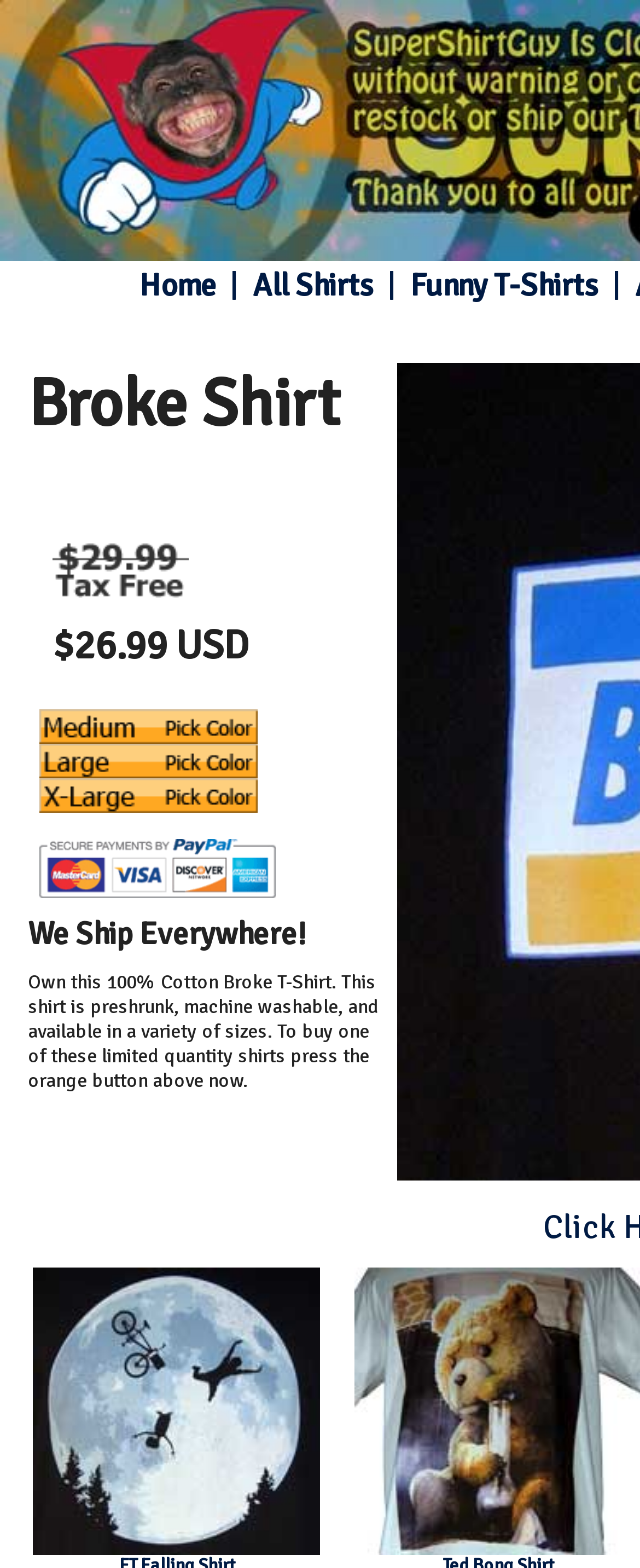Please analyze the image and provide a thorough answer to the question:
What is the material of the Broke T-Shirt?

The material of the Broke T-Shirt can be found in the product description section. It is mentioned that the shirt is '100% Cotton' and also provides additional details about the shirt being preshrunk and machine washable.